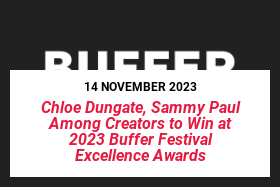Please reply with a single word or brief phrase to the question: 
What is the purpose of the announcement?

To celebrate creators' contributions